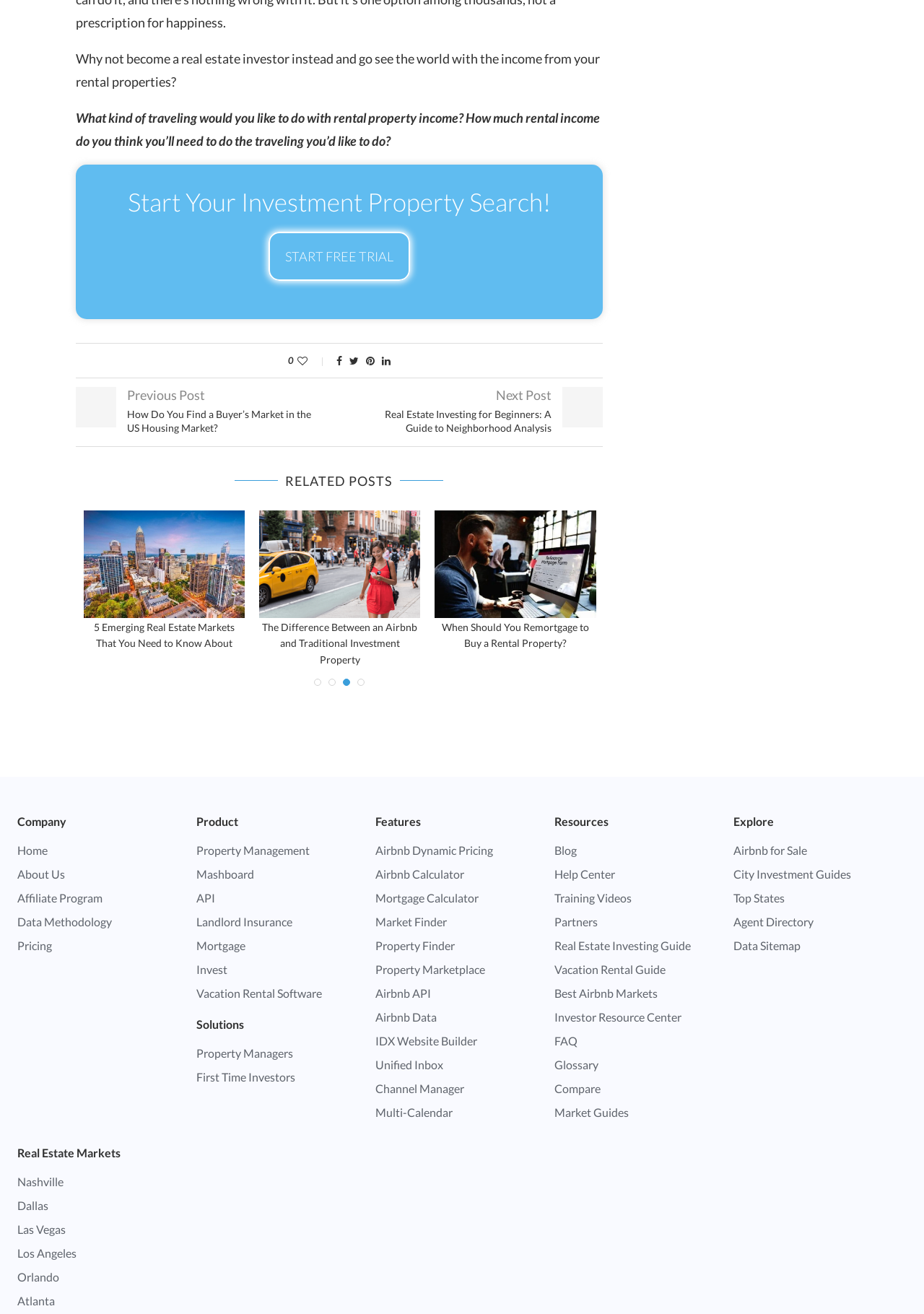Please identify the bounding box coordinates of the area that needs to be clicked to fulfill the following instruction: "Start a free trial."

[0.291, 0.177, 0.444, 0.214]